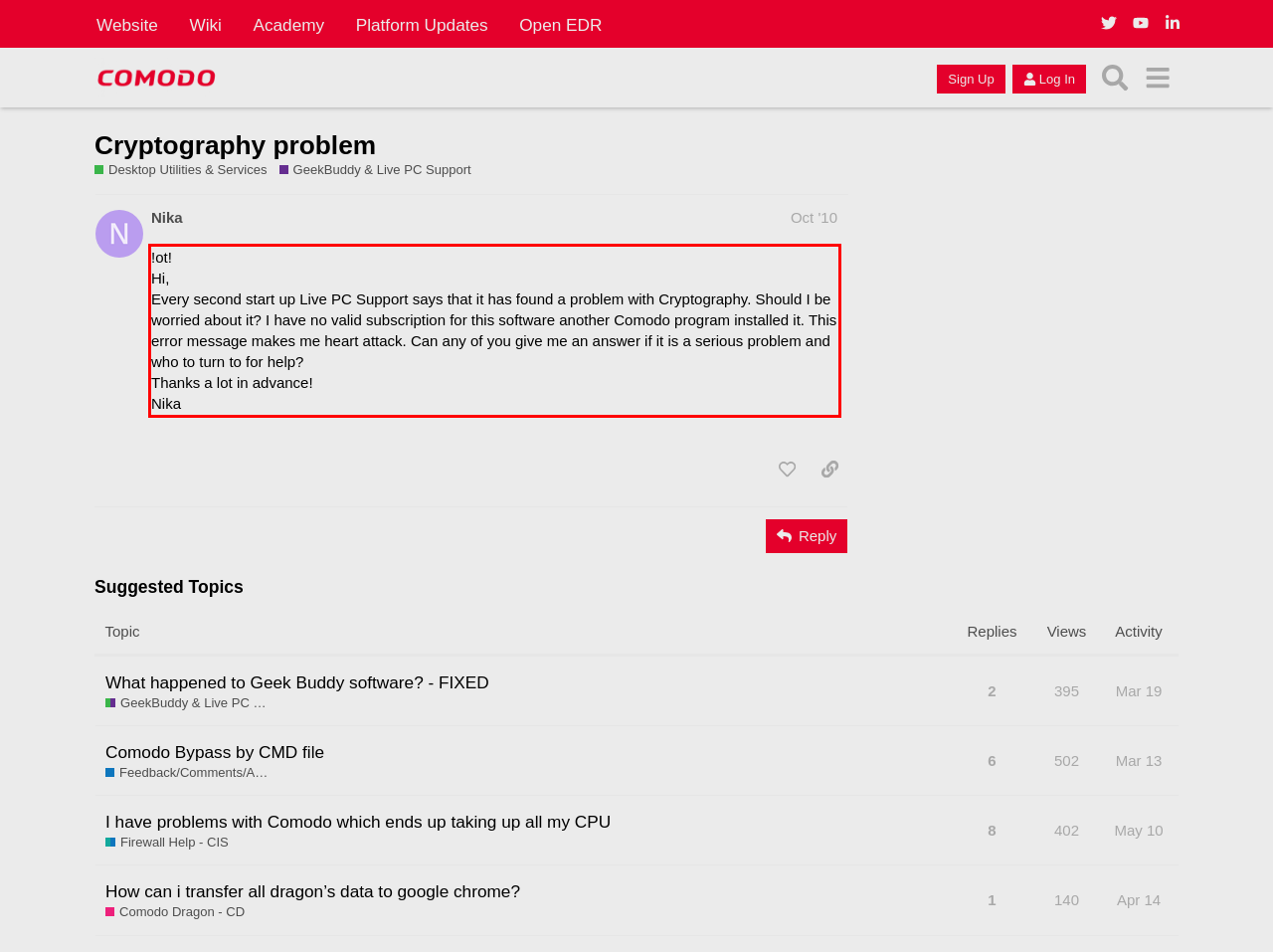Please analyze the screenshot of a webpage and extract the text content within the red bounding box using OCR.

!ot! Hi, Every second start up Live PC Support says that it has found a problem with Cryptography. Should I be worried about it? I have no valid subscription for this software another Comodo program installed it. This error message makes me heart attack. Can any of you give me an answer if it is a serious problem and who to turn to for help? Thanks a lot in advance! Nika